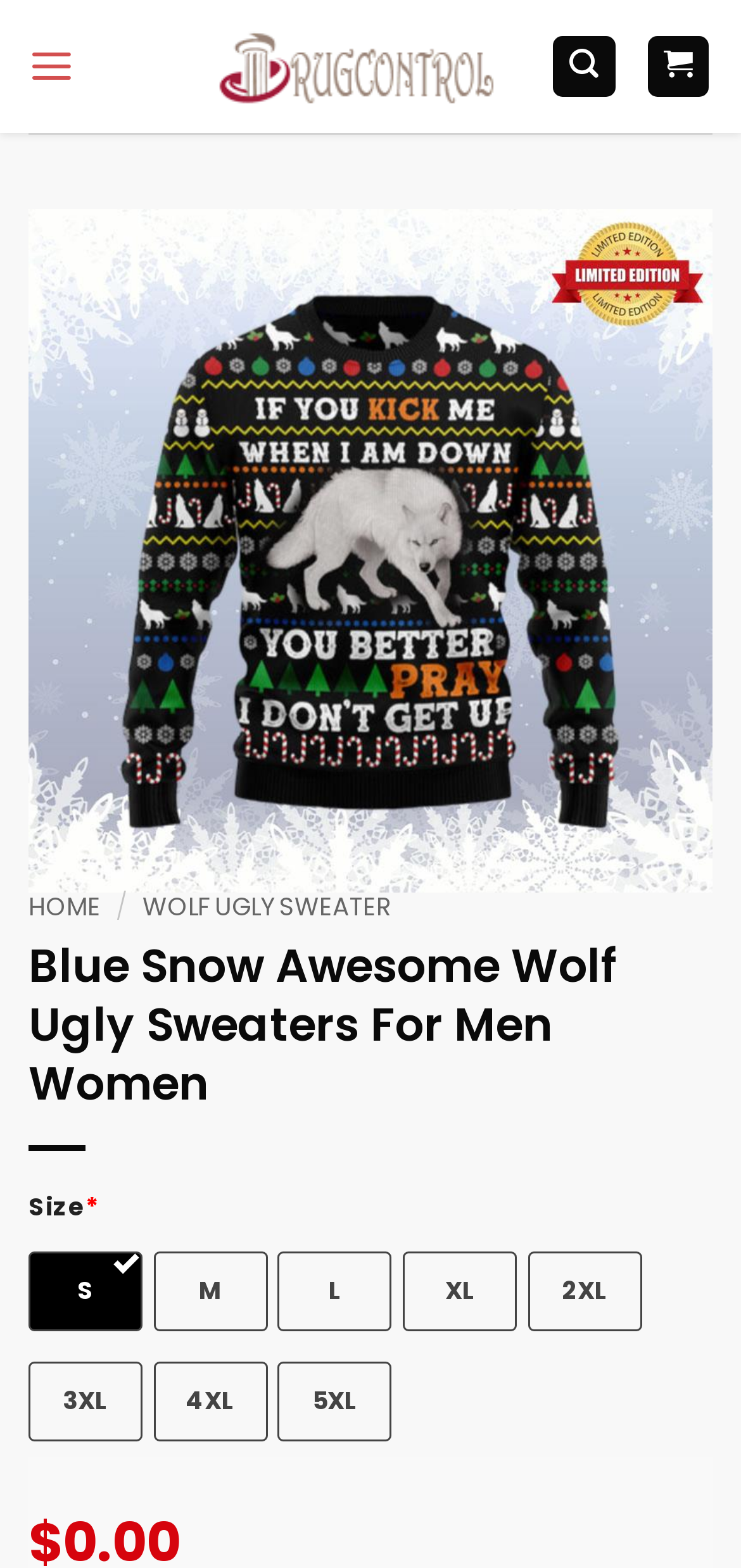What sizes are available for the product?
Offer a detailed and exhaustive answer to the question.

By examining the radio buttons on the webpage, I can see that the available sizes for the product are S, M, L, XL, 2XL, 3XL, 4XL, and 5XL, which are all listed as options.